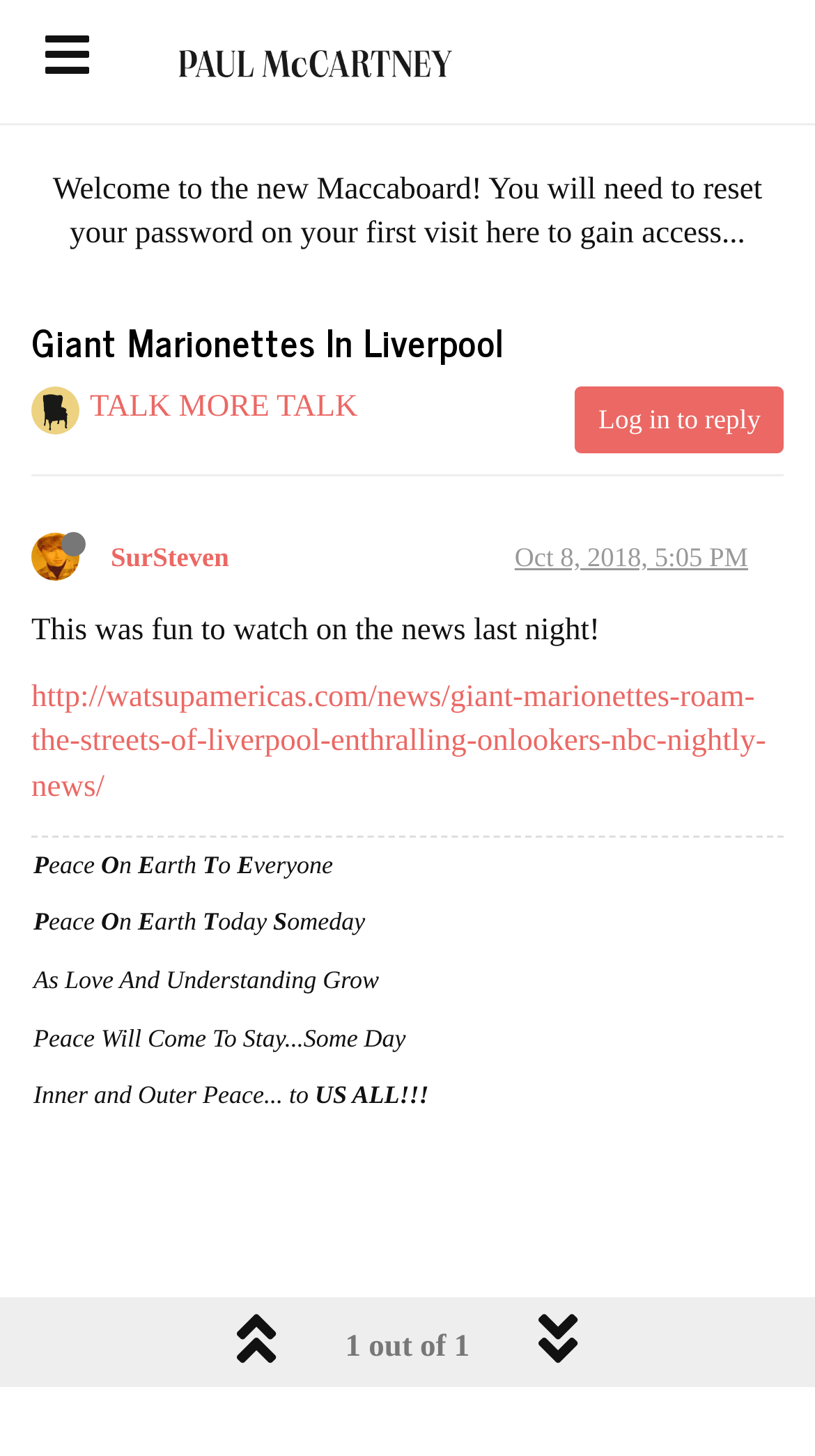Who is the person in the image?
Give a one-word or short-phrase answer derived from the screenshot.

Paul McCartney